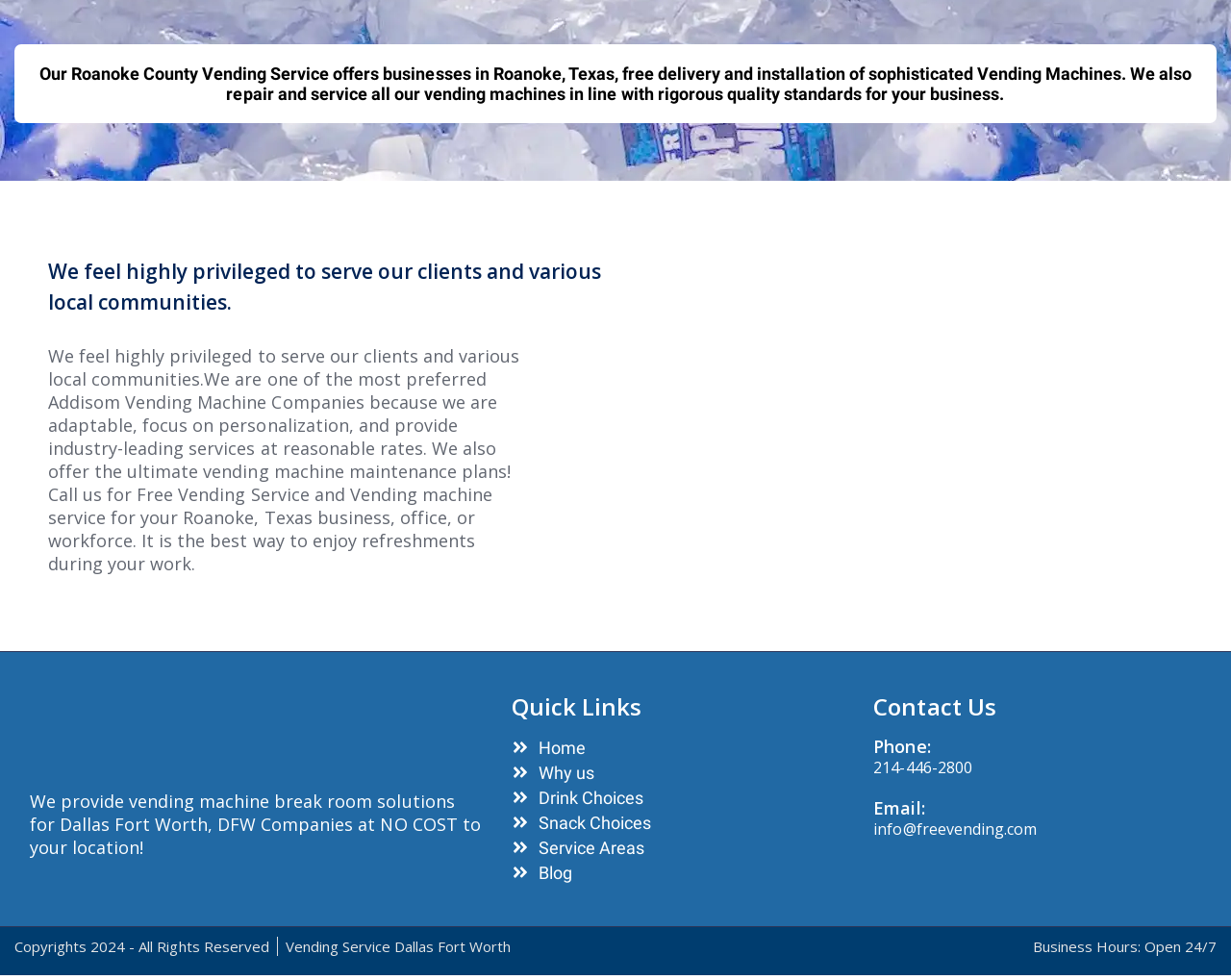Identify the bounding box coordinates for the UI element described as: "Service Areas".

[0.416, 0.854, 0.685, 0.875]